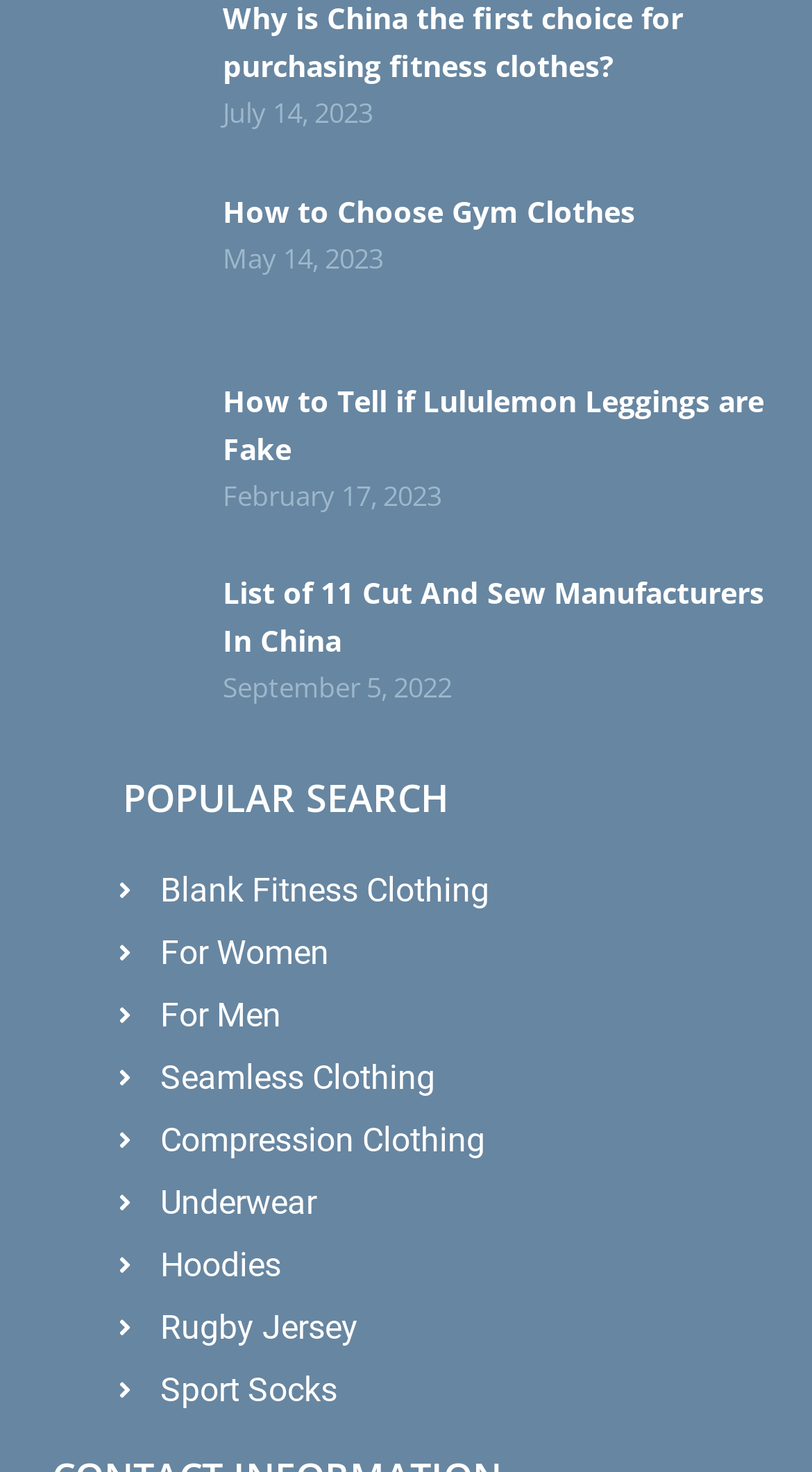Locate the UI element described by Leave a comment in the provided webpage screenshot. Return the bounding box coordinates in the format (top-left x, top-left y, bottom-right x, bottom-right y), ensuring all values are between 0 and 1.

None